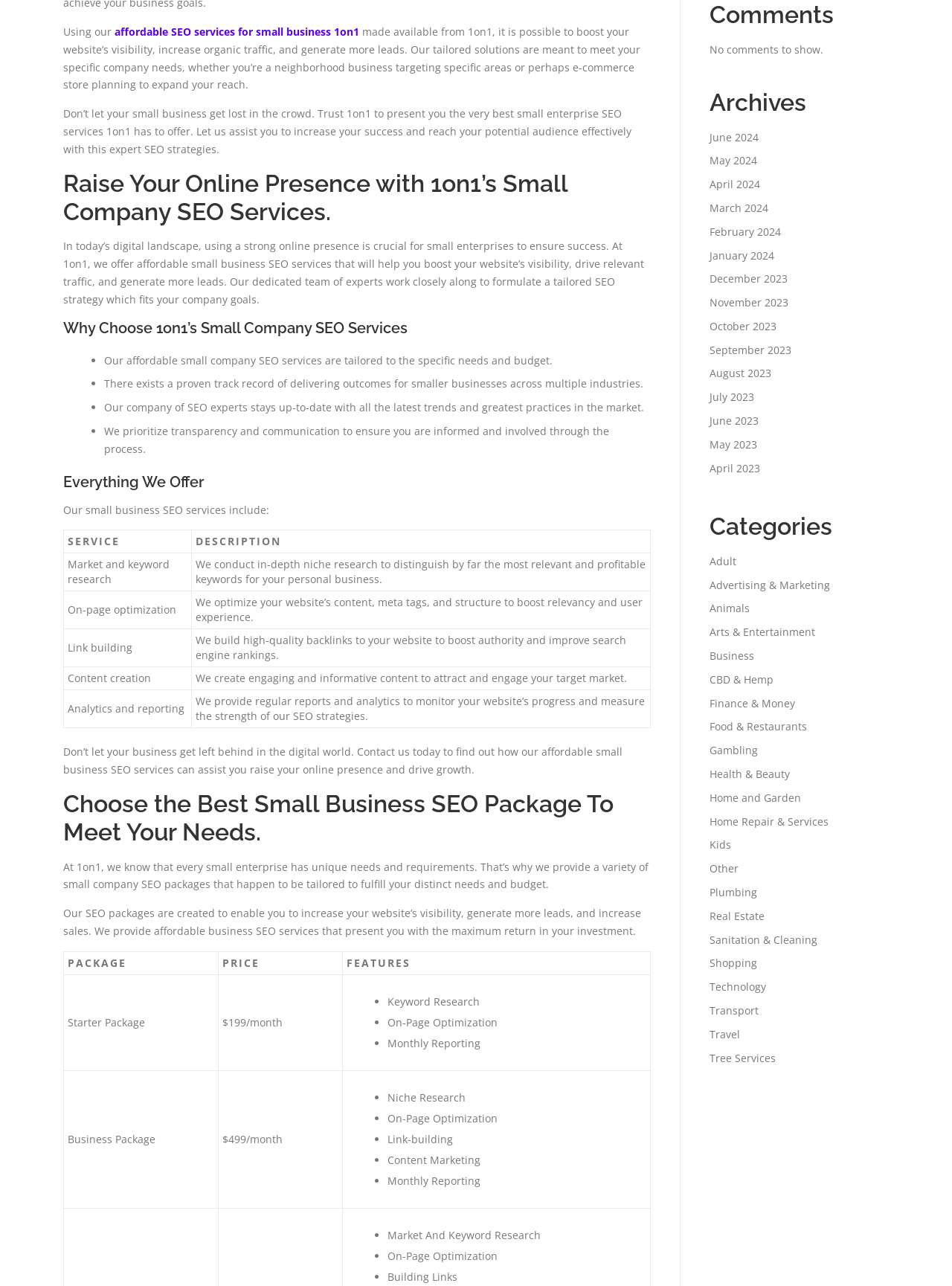Provide the bounding box coordinates of the HTML element described by the text: "June 2024". The coordinates should be in the format [left, top, right, bottom] with values between 0 and 1.

[0.745, 0.101, 0.797, 0.112]